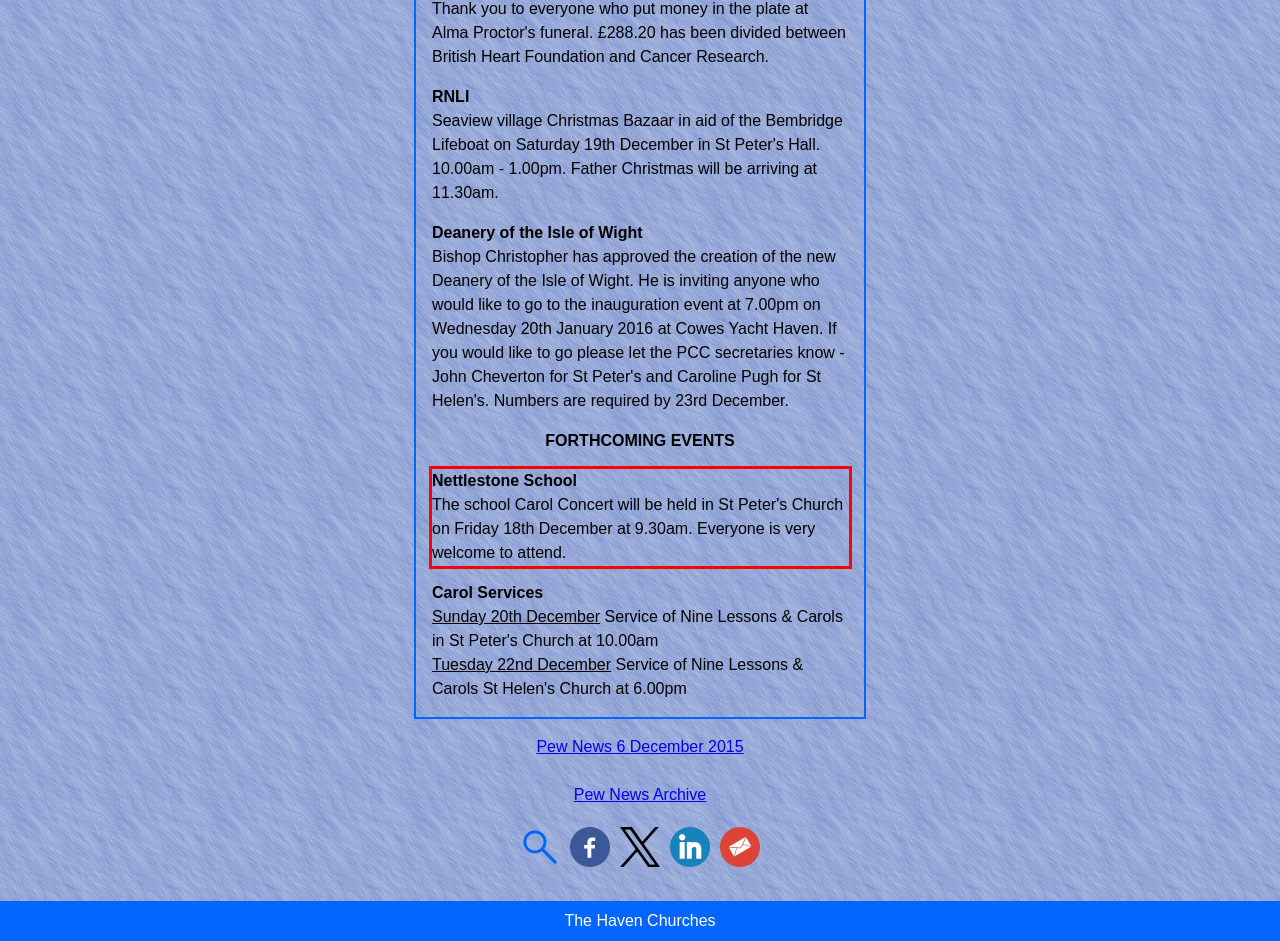Please analyze the provided webpage screenshot and perform OCR to extract the text content from the red rectangle bounding box.

Nettlestone School The school Carol Concert will be held in St Peter's Church on Friday 18th December at 9.30am. Everyone is very welcome to attend.